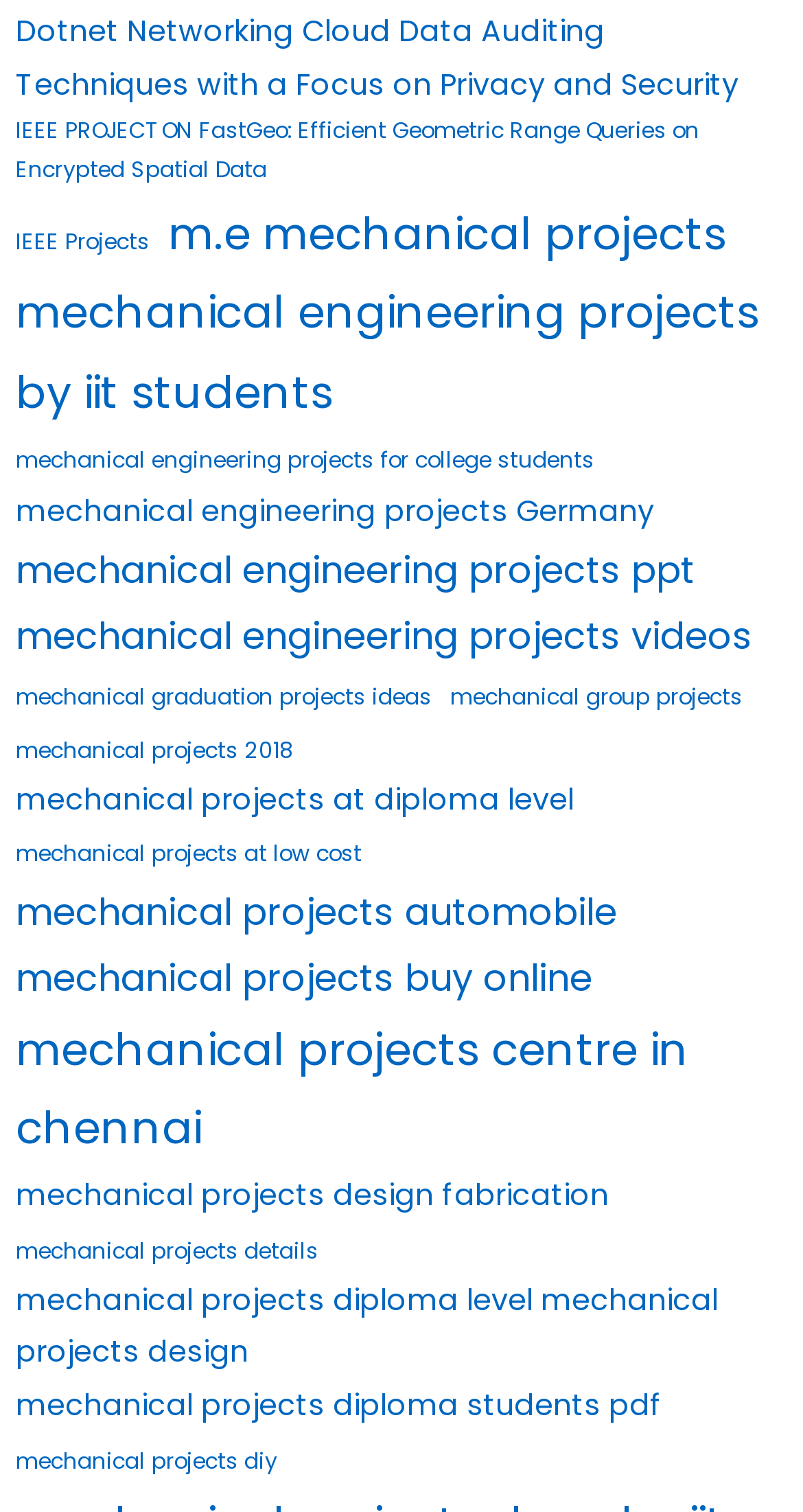From the details in the image, provide a thorough response to the question: Can I find projects suitable for diploma students?

I can see that there are links with titles such as 'mechanical projects at diploma level' and 'mechanical projects diploma students pdf', which indicate that there are projects suitable for diploma students.